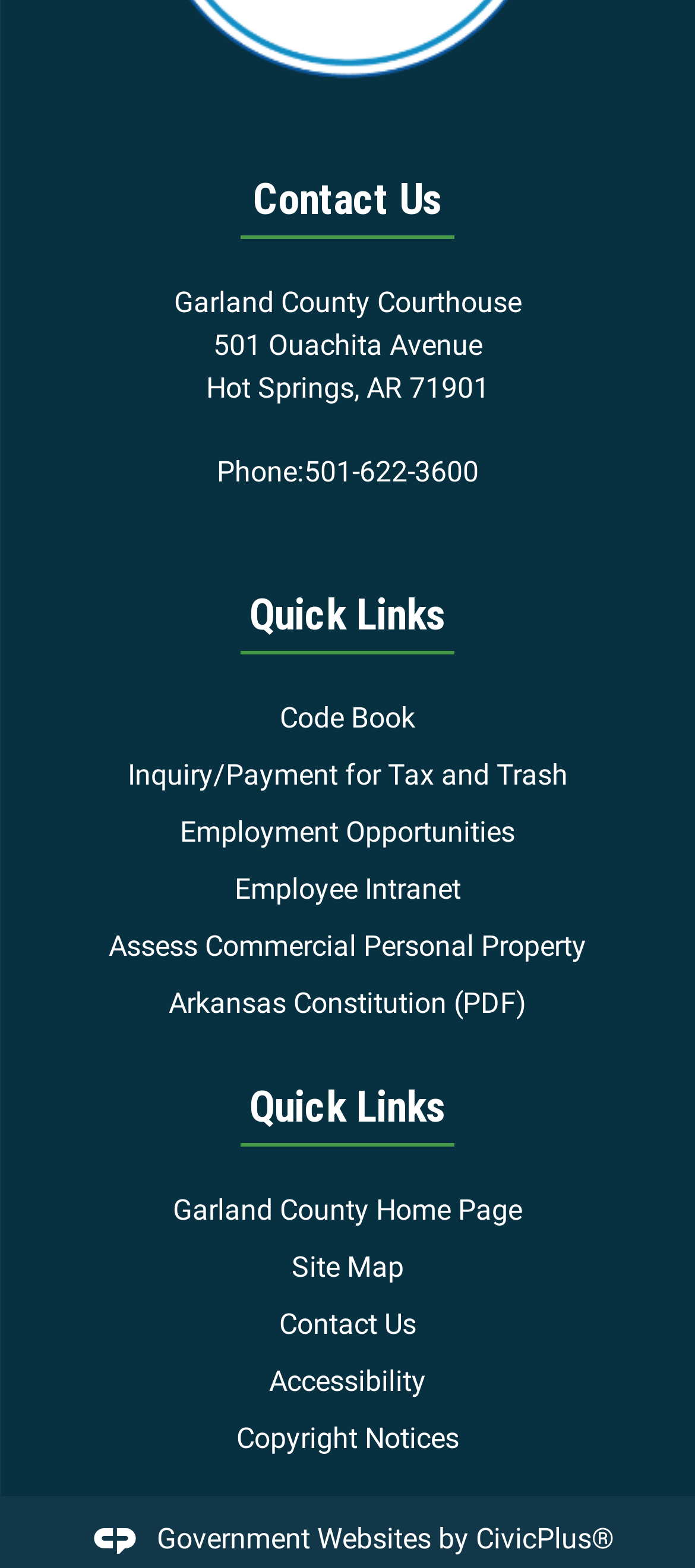Identify the bounding box coordinates of the section that should be clicked to achieve the task described: "click Contact Us".

[0.041, 0.107, 0.959, 0.148]